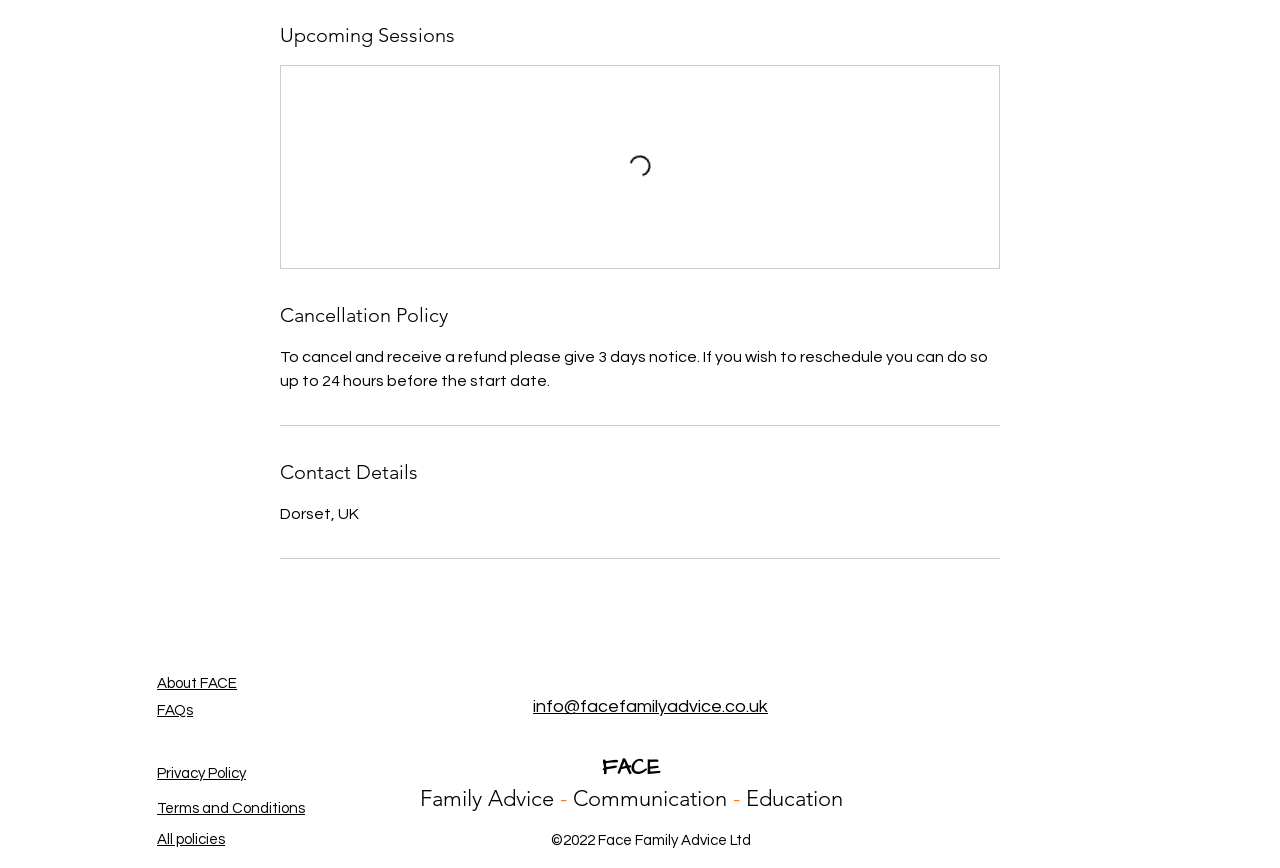Identify the coordinates of the bounding box for the element that must be clicked to accomplish the instruction: "Click the Milton Wares logo".

None